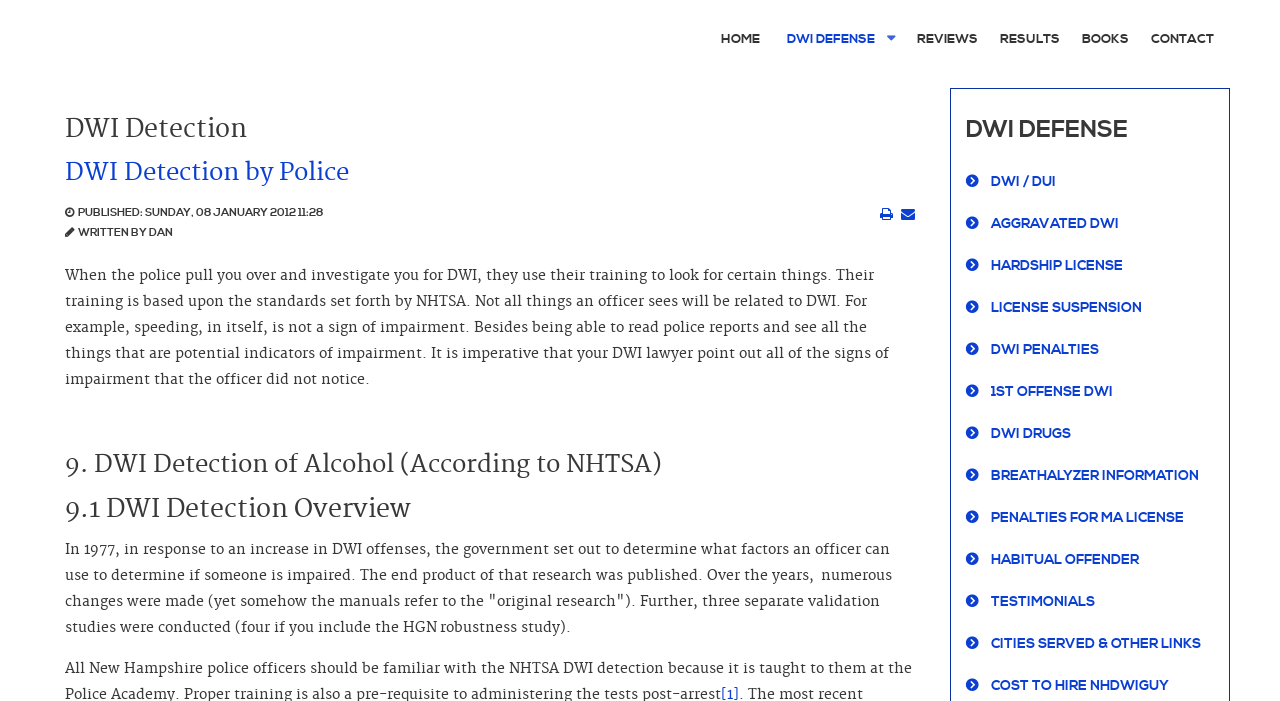Determine the bounding box coordinates of the section to be clicked to follow the instruction: "View REVIEWS". The coordinates should be given as four float numbers between 0 and 1, formatted as [left, top, right, bottom].

[0.709, 0.001, 0.772, 0.11]